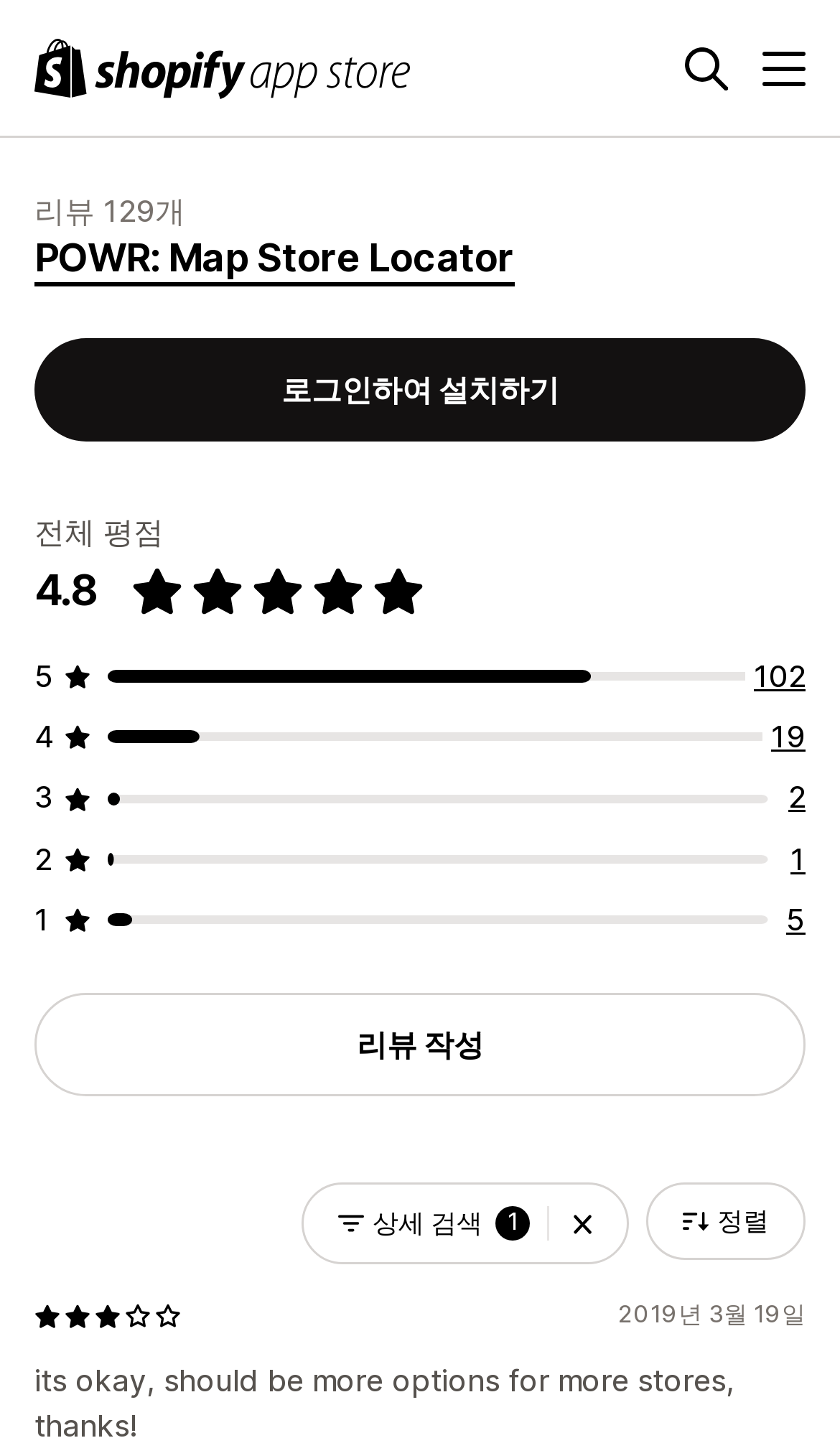Please pinpoint the bounding box coordinates for the region I should click to adhere to this instruction: "View the POWR: Map Store Locator details".

[0.041, 0.168, 0.612, 0.2]